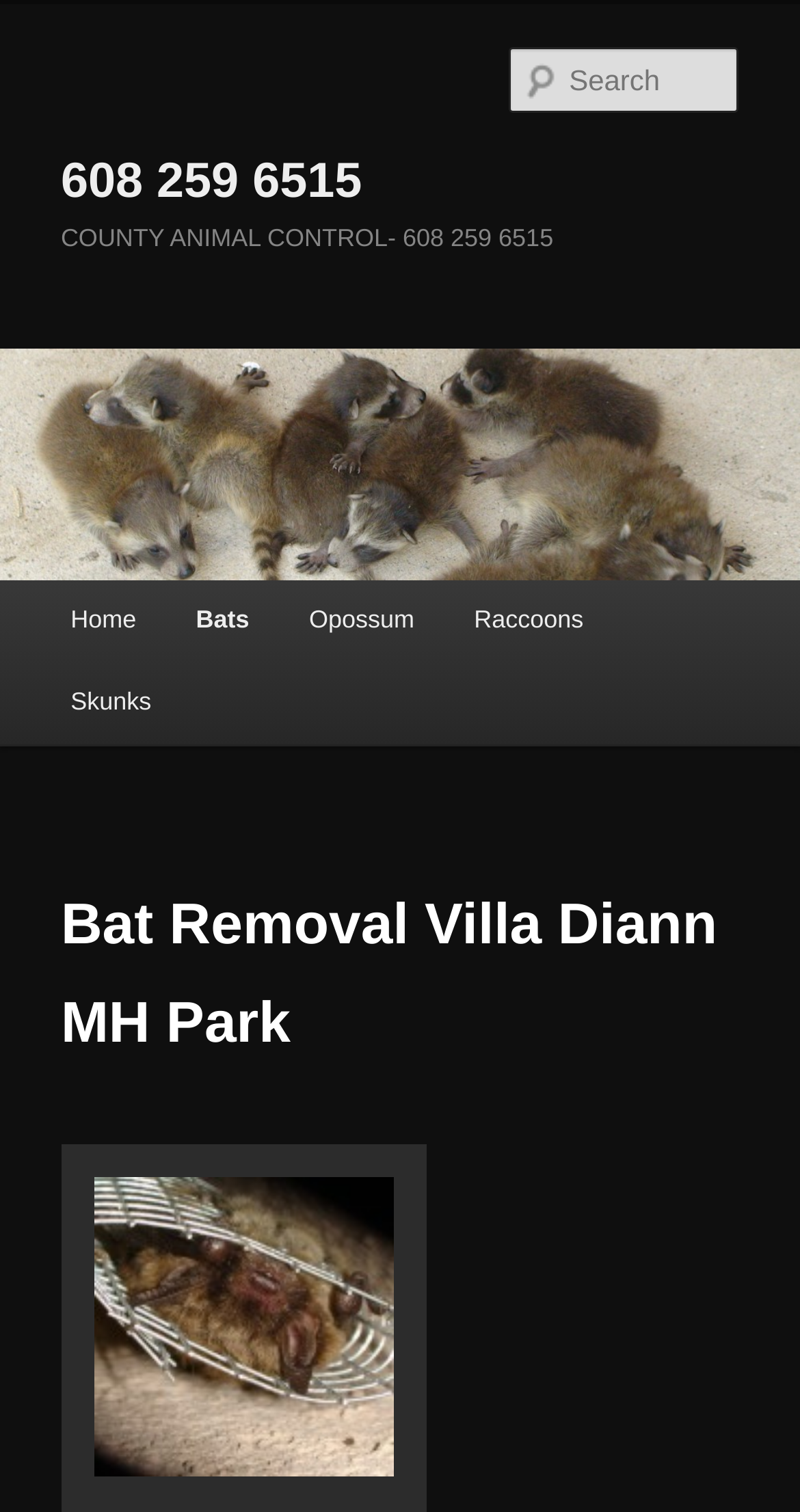Find the bounding box coordinates for the HTML element specified by: "Bats".

[0.208, 0.383, 0.349, 0.438]